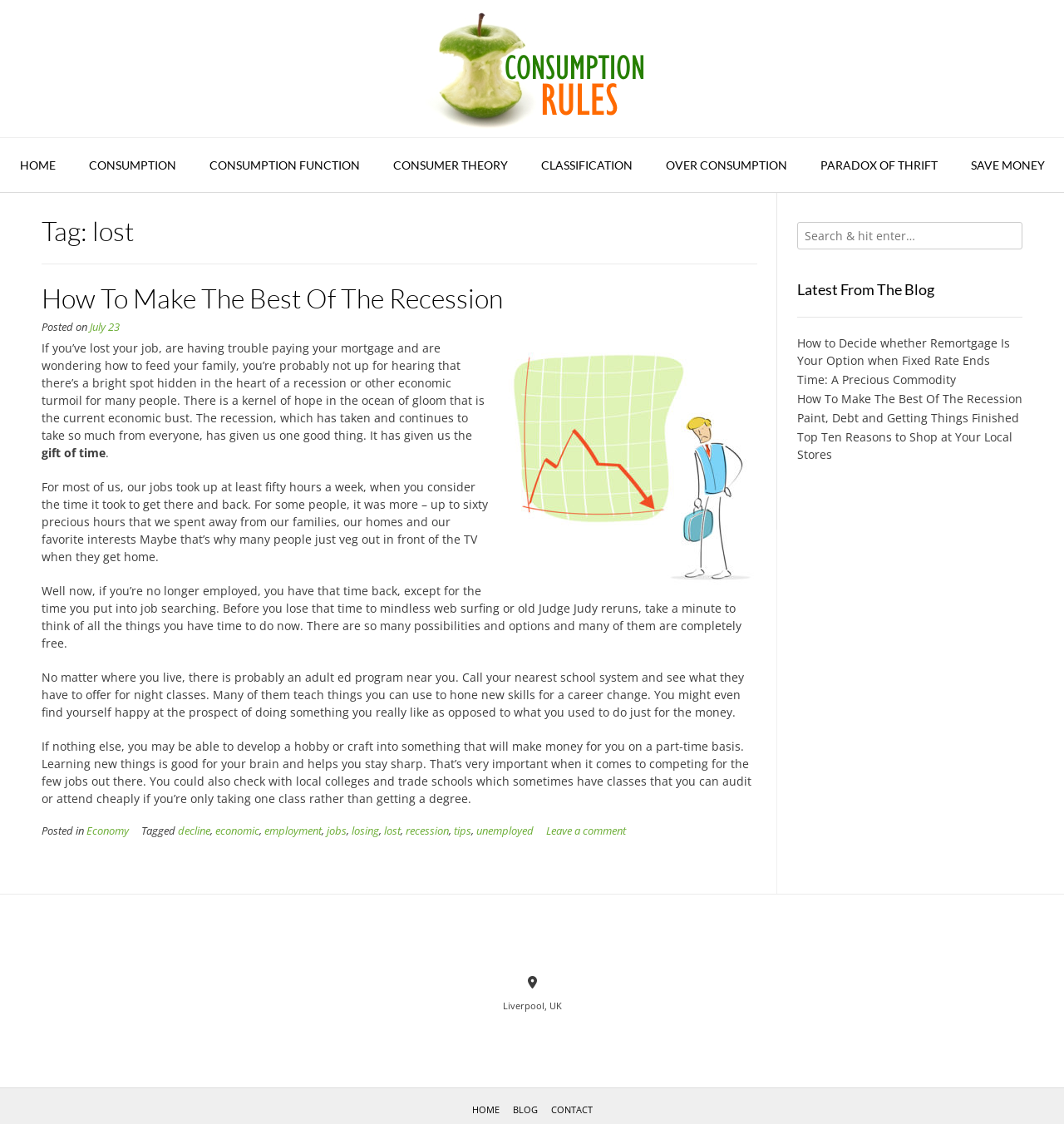Determine the bounding box of the UI element mentioned here: "Over Consumption". The coordinates must be in the format [left, top, right, bottom] with values ranging from 0 to 1.

[0.61, 0.123, 0.755, 0.172]